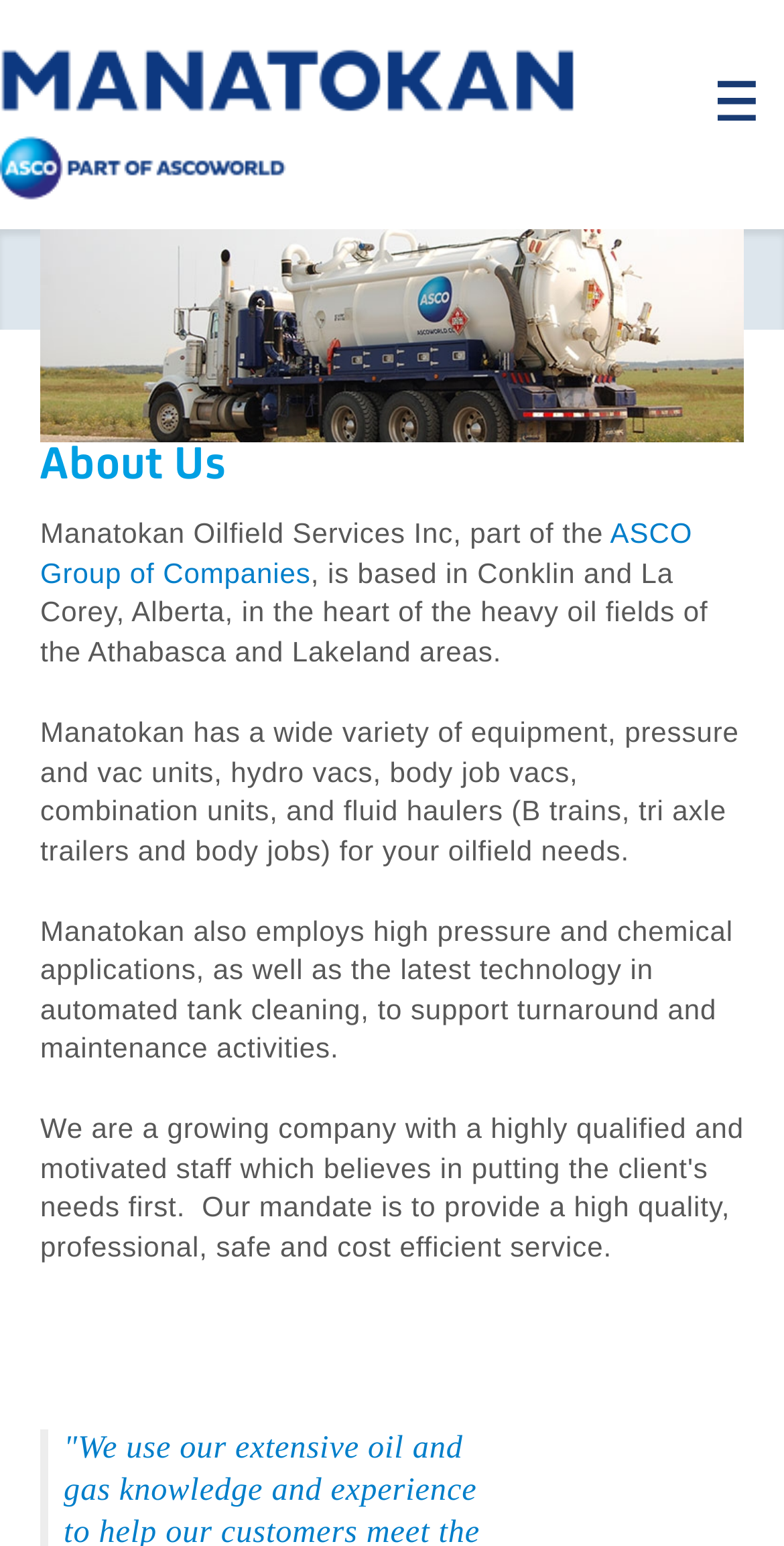Answer succinctly with a single word or phrase:
What is the location of Manatokan?

Conklin and La Corey, Alberta